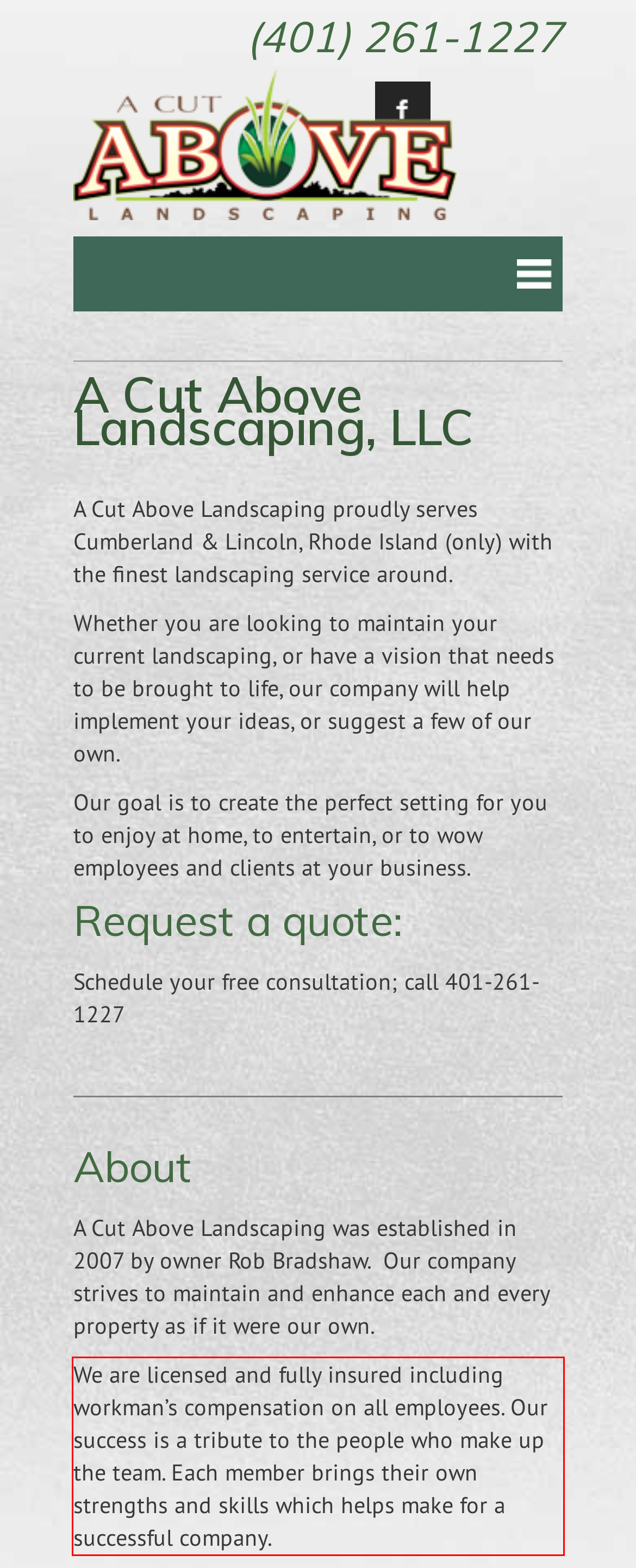Given the screenshot of a webpage, identify the red rectangle bounding box and recognize the text content inside it, generating the extracted text.

We are licensed and fully insured including workman’s compensation on all employees. Our success is a tribute to the people who make up the team. Each member brings their own strengths and skills which helps make for a successful company.